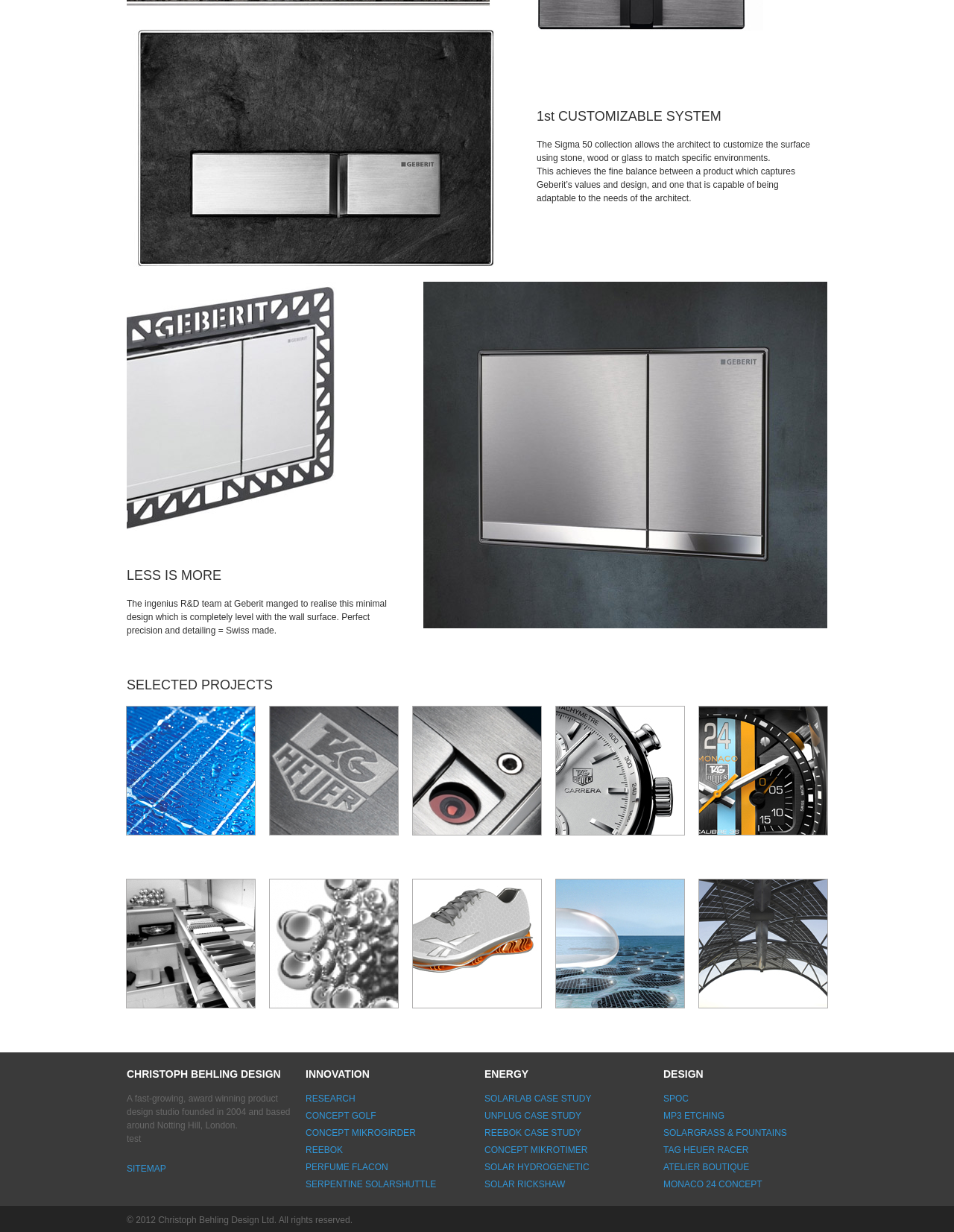Can you look at the image and give a comprehensive answer to the question:
What is the category of the 'SOLARLAB CASE STUDY' link?

I found the answer by analyzing the text elements surrounding the 'SOLARLAB CASE STUDY' link. The text 'ENERGY' is located nearby, suggesting that the category of this link is energy.